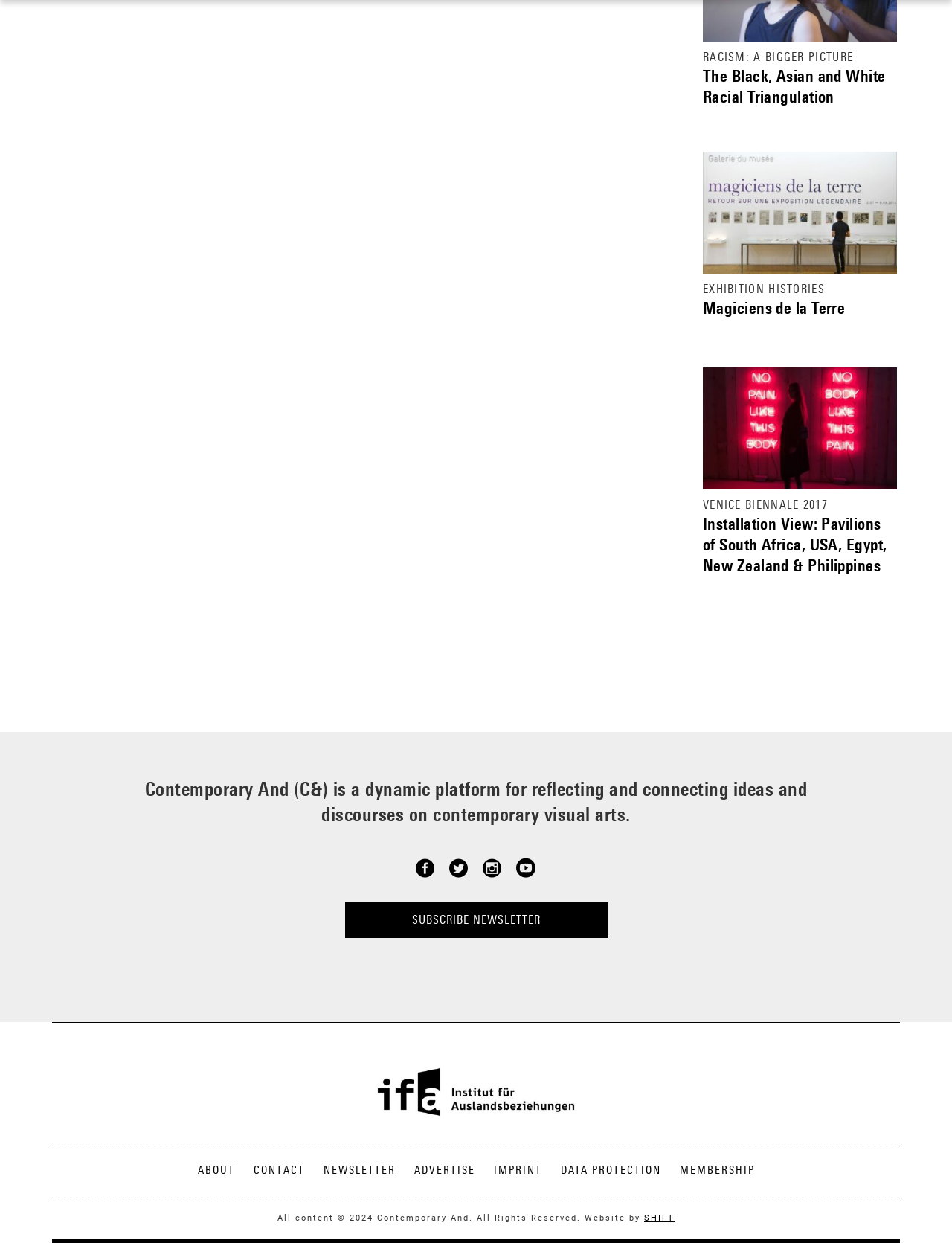Please give the bounding box coordinates of the area that should be clicked to fulfill the following instruction: "Follow C& on Facebook". The coordinates should be in the format of four float numbers from 0 to 1, i.e., [left, top, right, bottom].

[0.437, 0.69, 0.457, 0.709]